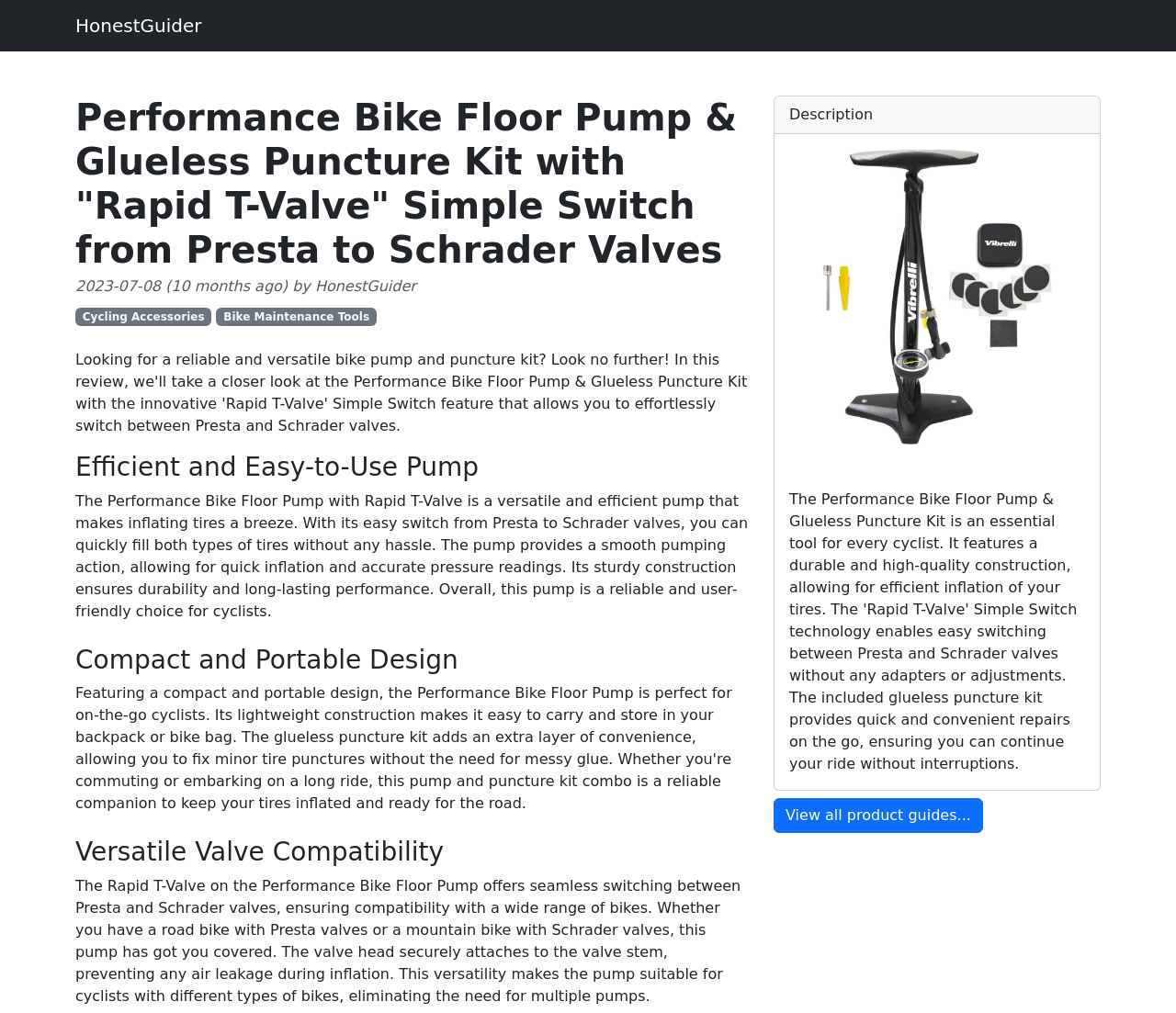What type of bikes is the pump compatible with?
Answer the question with a detailed and thorough explanation.

The type of bikes the pump is compatible with can be found in the StaticText element with the text 'Whether you have a road bike with Presta valves or a mountain bike with Schrader valves, this pump has got you covered.'. This element has a bounding box with coordinates [0.064, 0.866, 0.63, 0.992]. The text suggests that the pump is compatible with both road and mountain bikes.